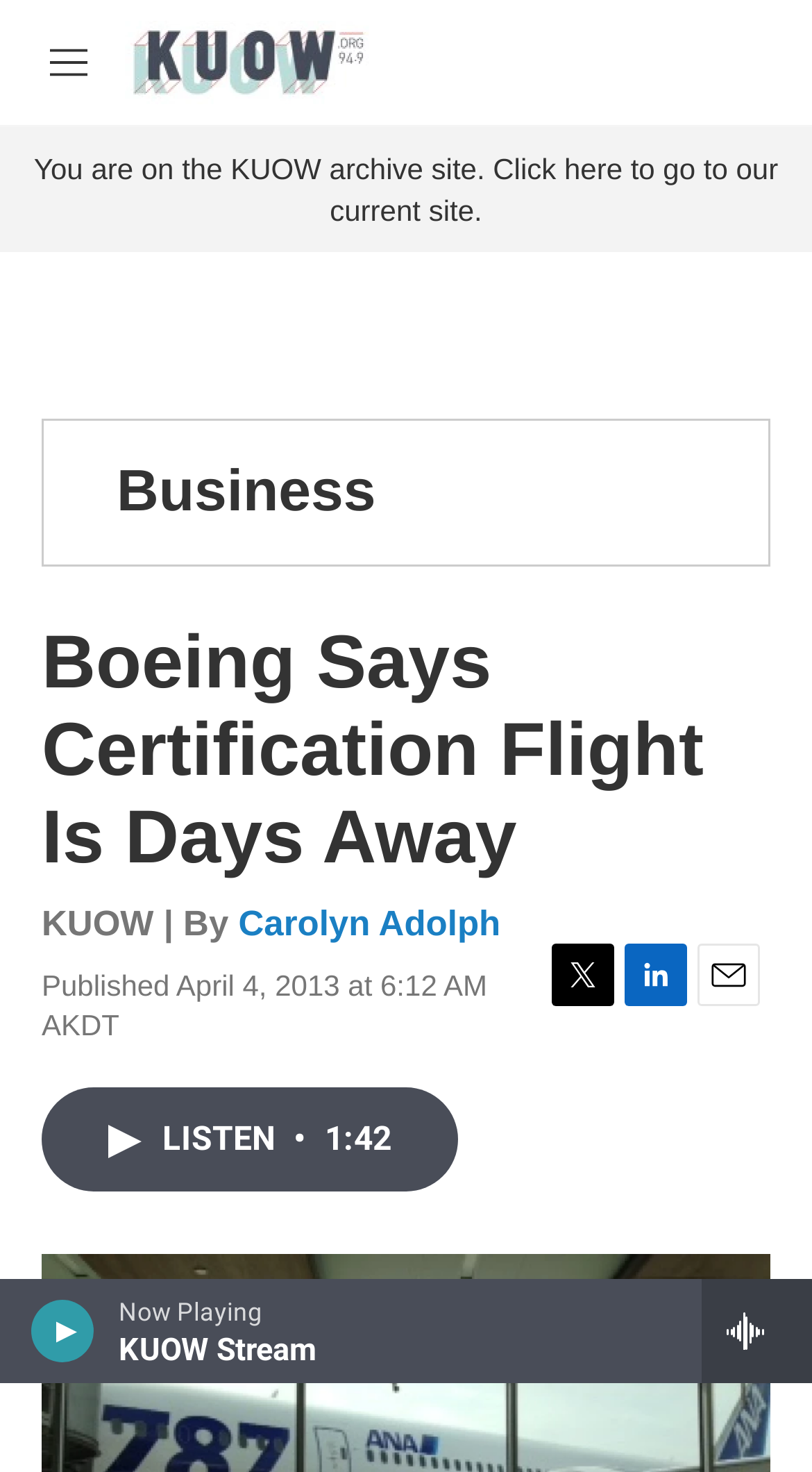Determine the bounding box coordinates of the clickable region to carry out the instruction: "Open the menu".

[0.041, 0.014, 0.128, 0.071]